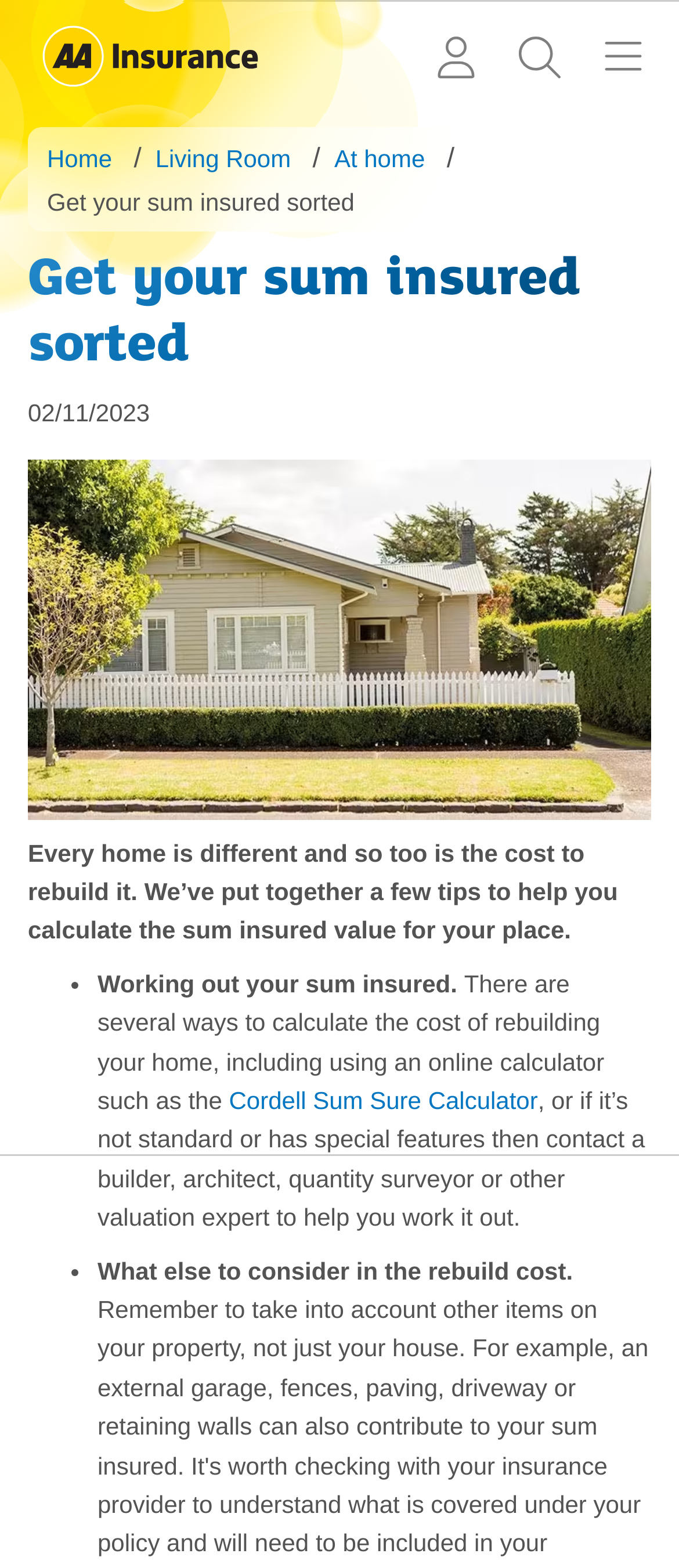Determine the bounding box of the UI element mentioned here: "Living Room". The coordinates must be in the format [left, top, right, bottom] with values ranging from 0 to 1.

[0.229, 0.092, 0.428, 0.11]